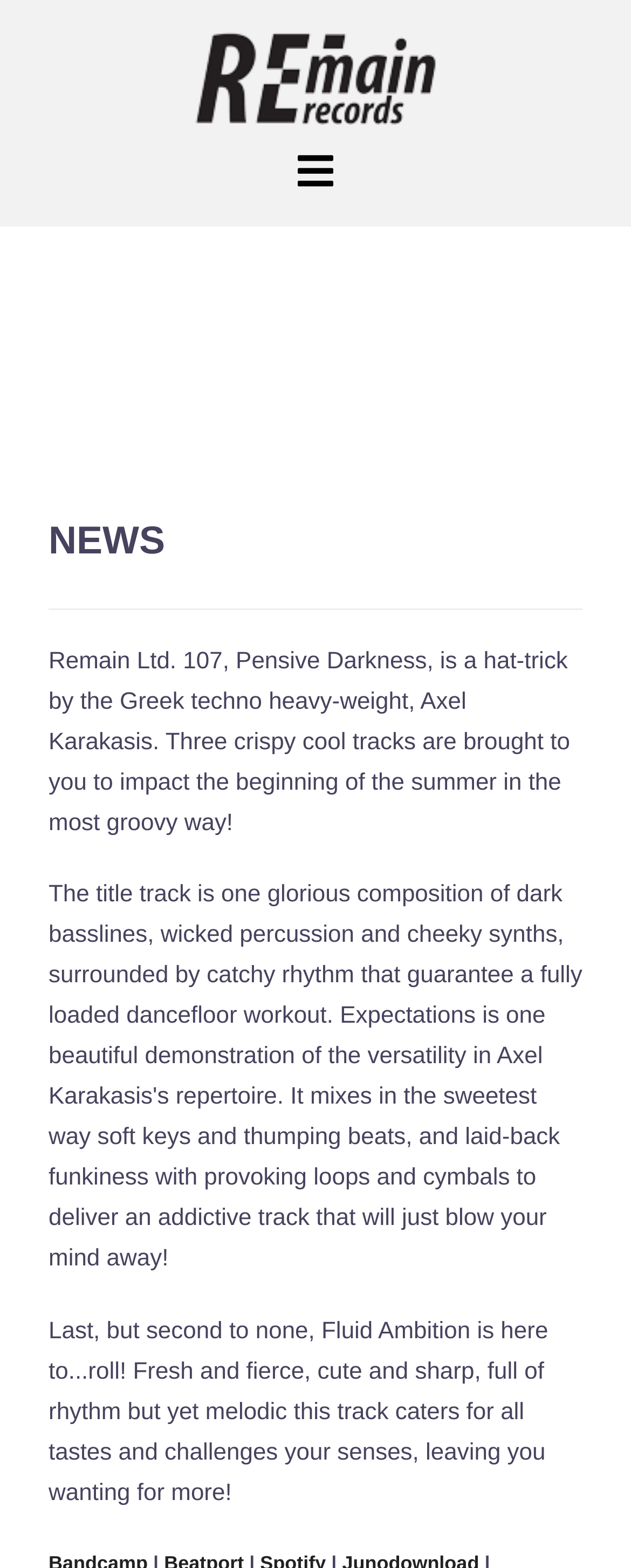Find the bounding box coordinates for the UI element that matches this description: "title="REmain Records"".

[0.308, 0.043, 0.692, 0.055]